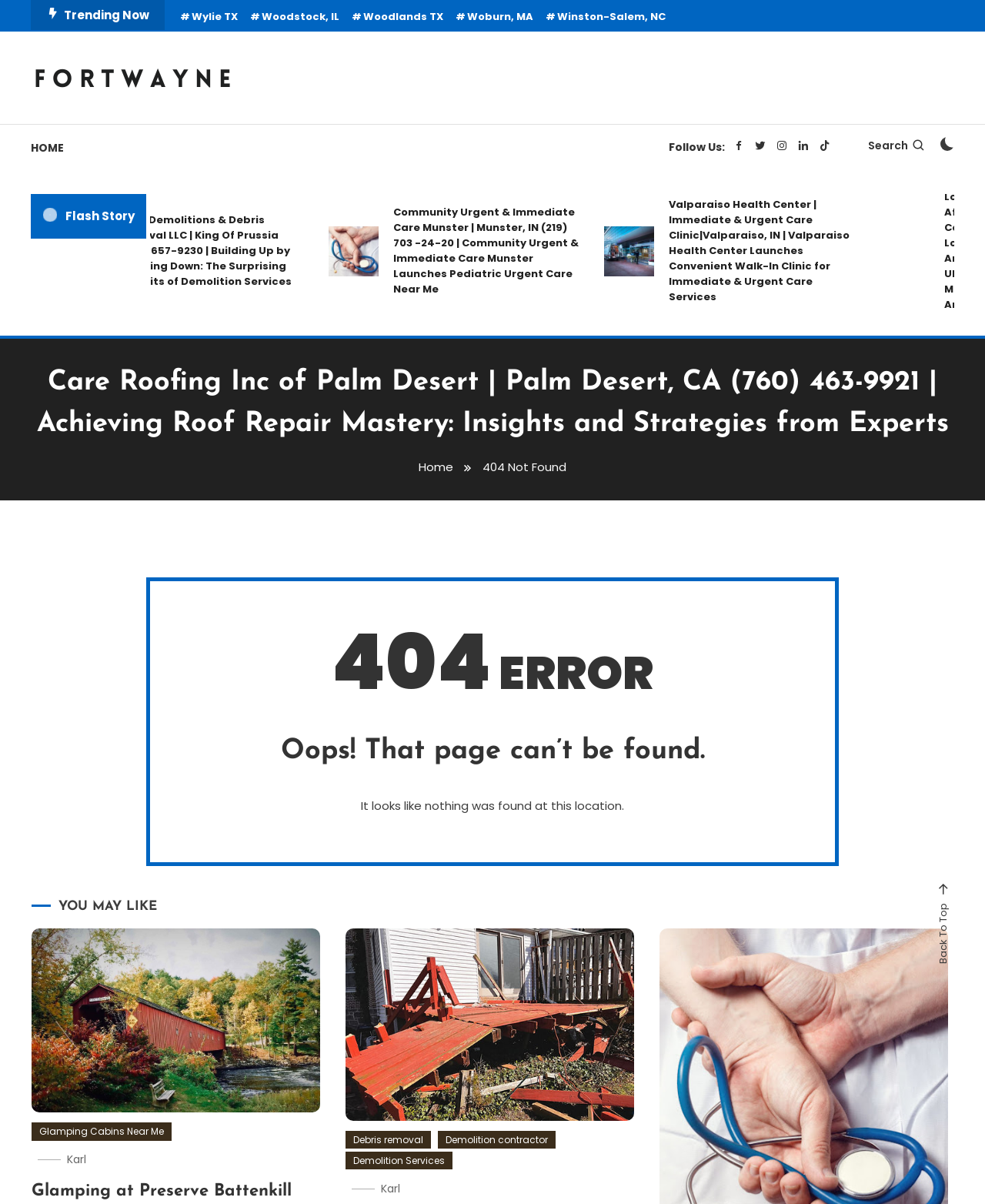Identify the bounding box coordinates of the element to click to follow this instruction: 'Go to home page'. Ensure the coordinates are four float values between 0 and 1, provided as [left, top, right, bottom].

[0.031, 0.104, 0.08, 0.142]